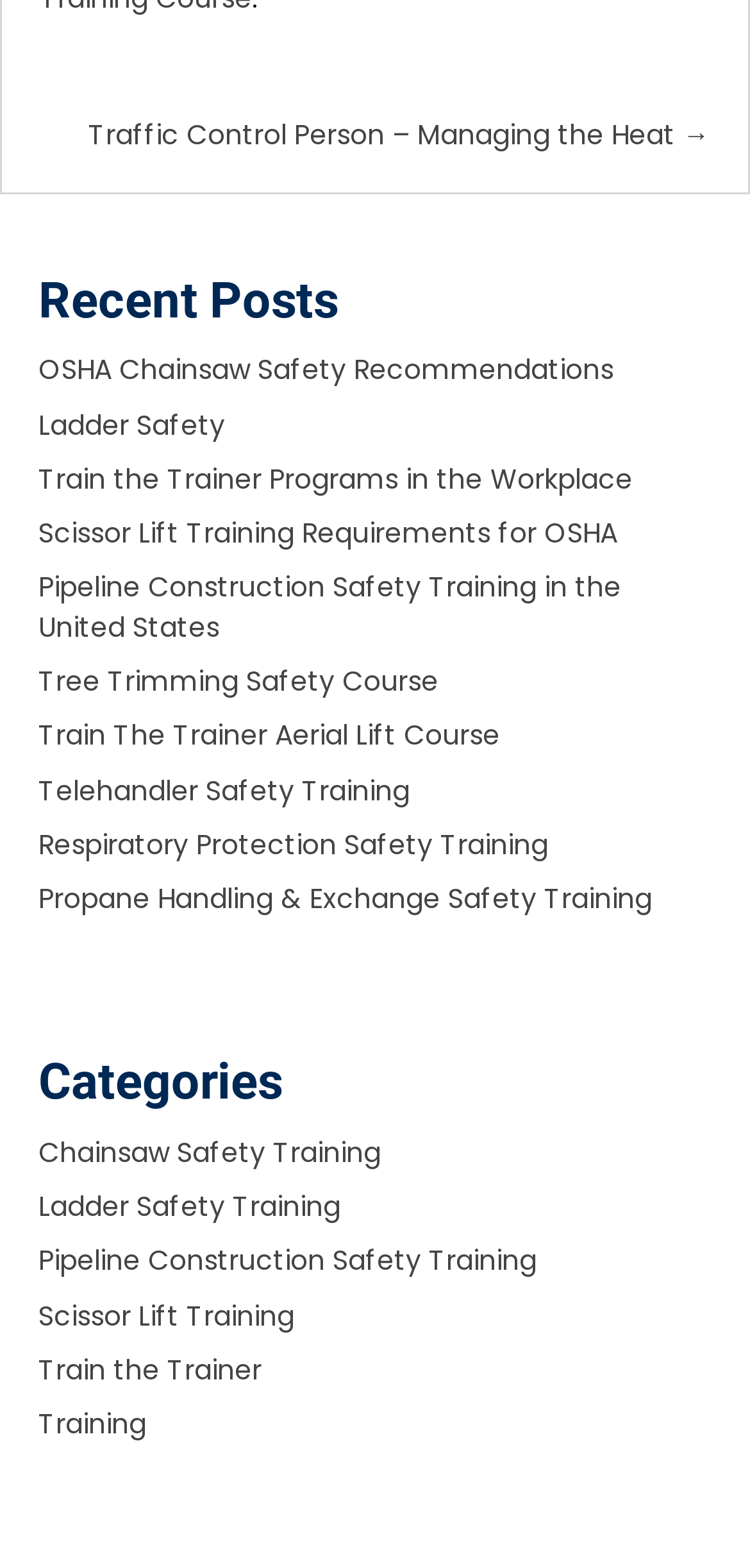Could you provide the bounding box coordinates for the portion of the screen to click to complete this instruction: "Read about Traffic Control Person – Managing the Heat"?

[0.118, 0.073, 0.946, 0.098]